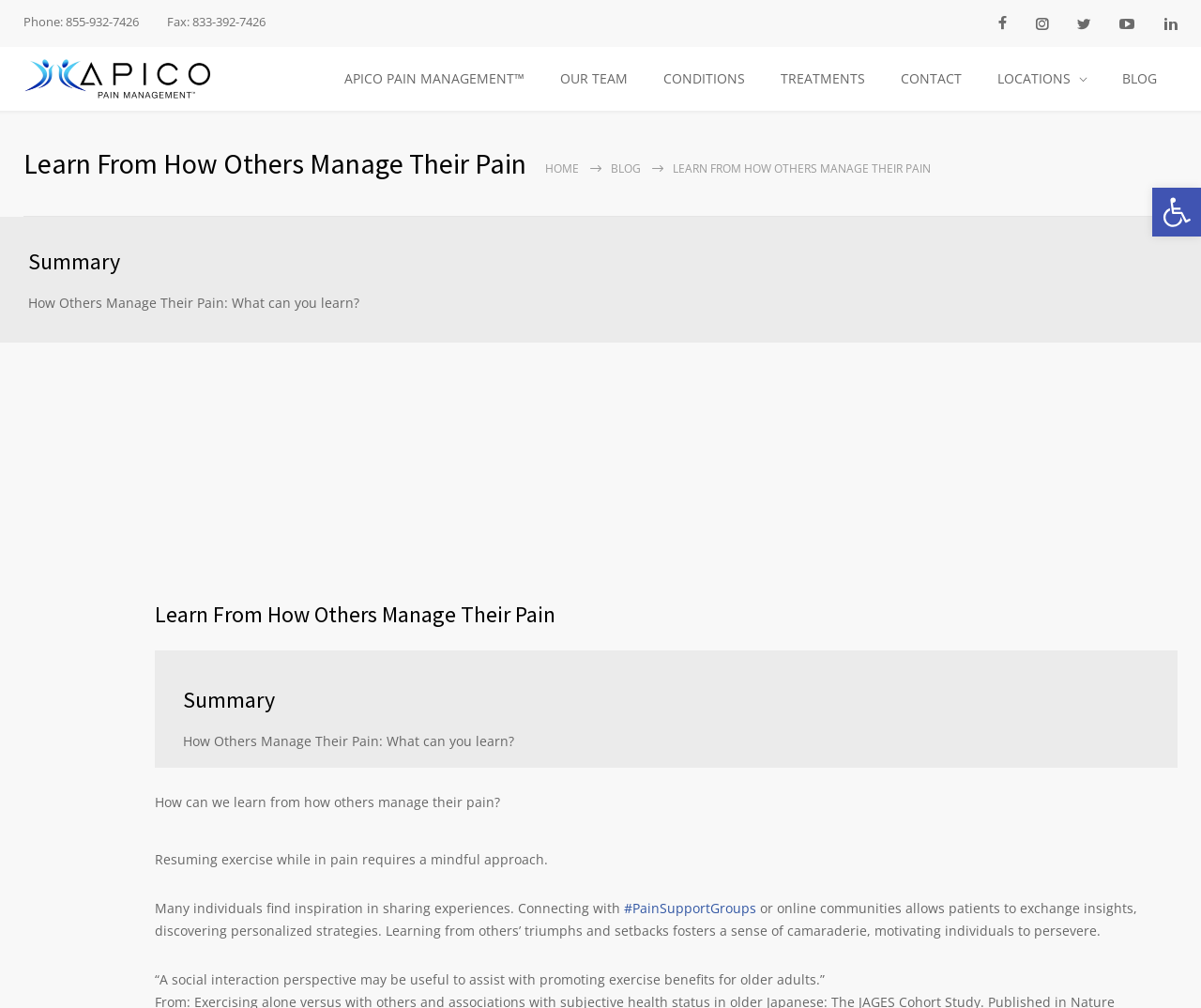Determine the bounding box coordinates of the section to be clicked to follow the instruction: "Call the phone number". The coordinates should be given as four float numbers between 0 and 1, formatted as [left, top, right, bottom].

[0.02, 0.016, 0.116, 0.028]